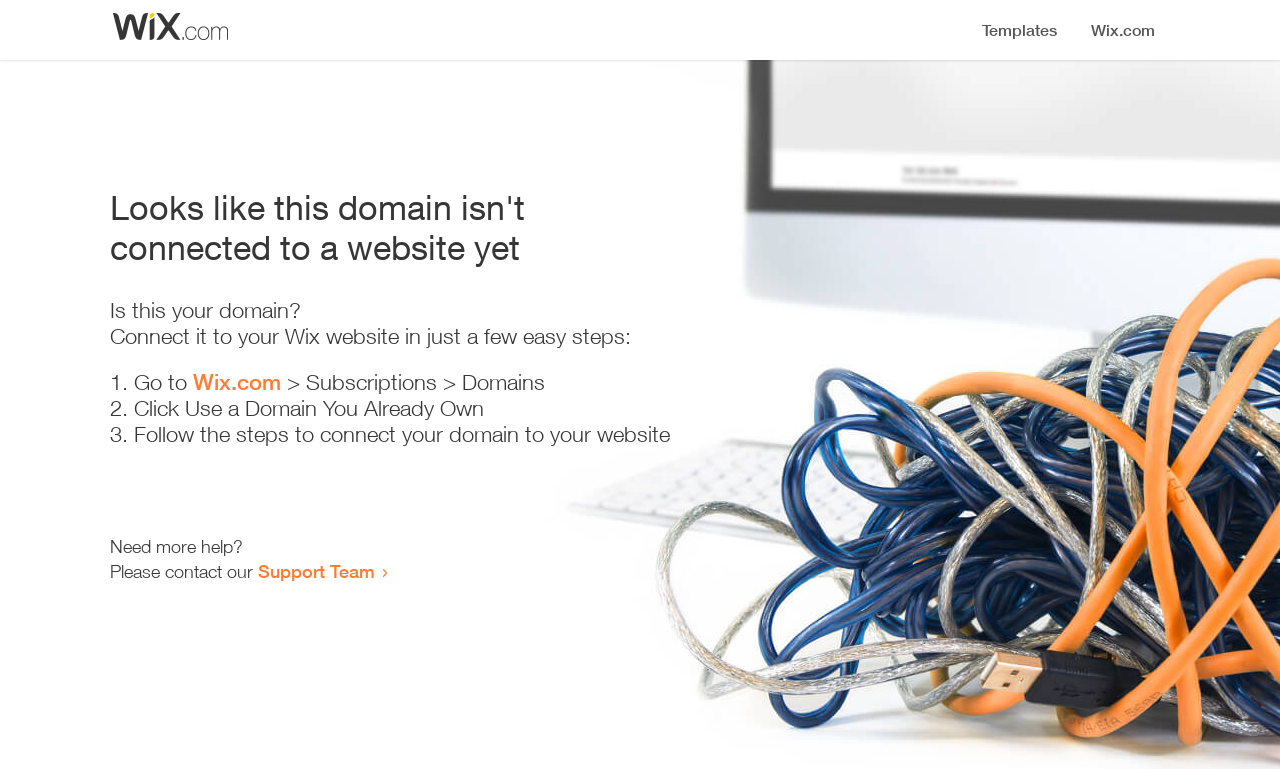How many steps are required to connect the domain?
We need a detailed and exhaustive answer to the question. Please elaborate.

The webpage provides a list of steps to connect the domain, which includes '1. Go to Wix.com > Subscriptions > Domains', '2. Click Use a Domain You Already Own', and '3. Follow the steps to connect your domain to your website'. Therefore, there are 3 steps required to connect the domain.